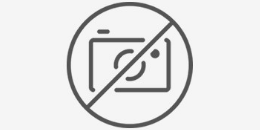What is the purpose of the image?
Based on the visual content, answer with a single word or a brief phrase.

To indicate no photography